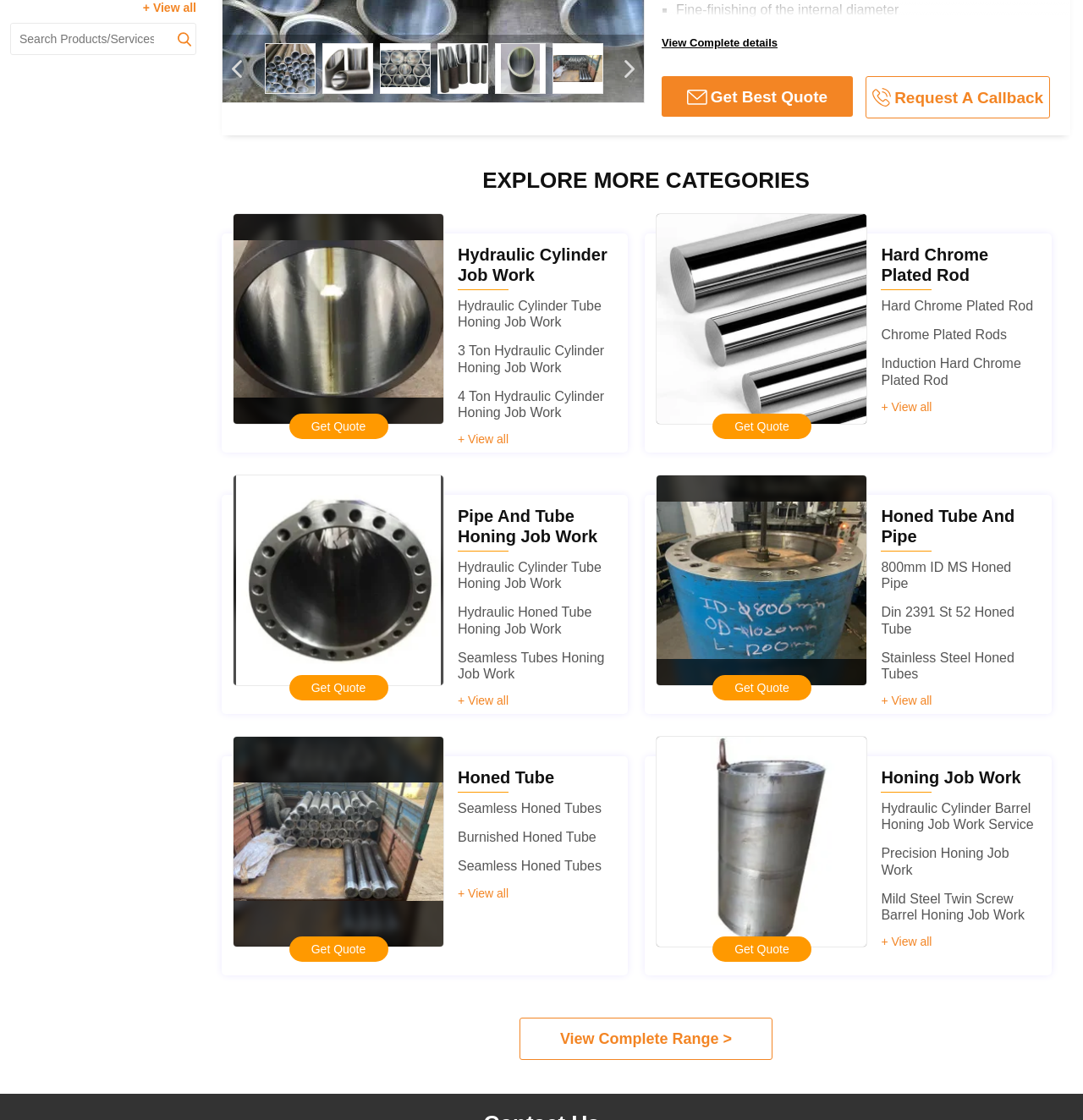Please specify the bounding box coordinates in the format (top-left x, top-left y, bottom-right x, bottom-right y), with all values as floating point numbers between 0 and 1. Identify the bounding box of the UI element described by: Seamless Tubes Honing Job Work

[0.423, 0.581, 0.558, 0.608]